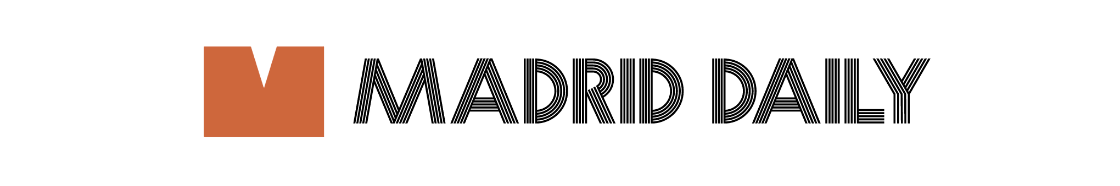What is the color of the word 'Daily' in the logo? Please answer the question using a single word or phrase based on the image.

Terracotta